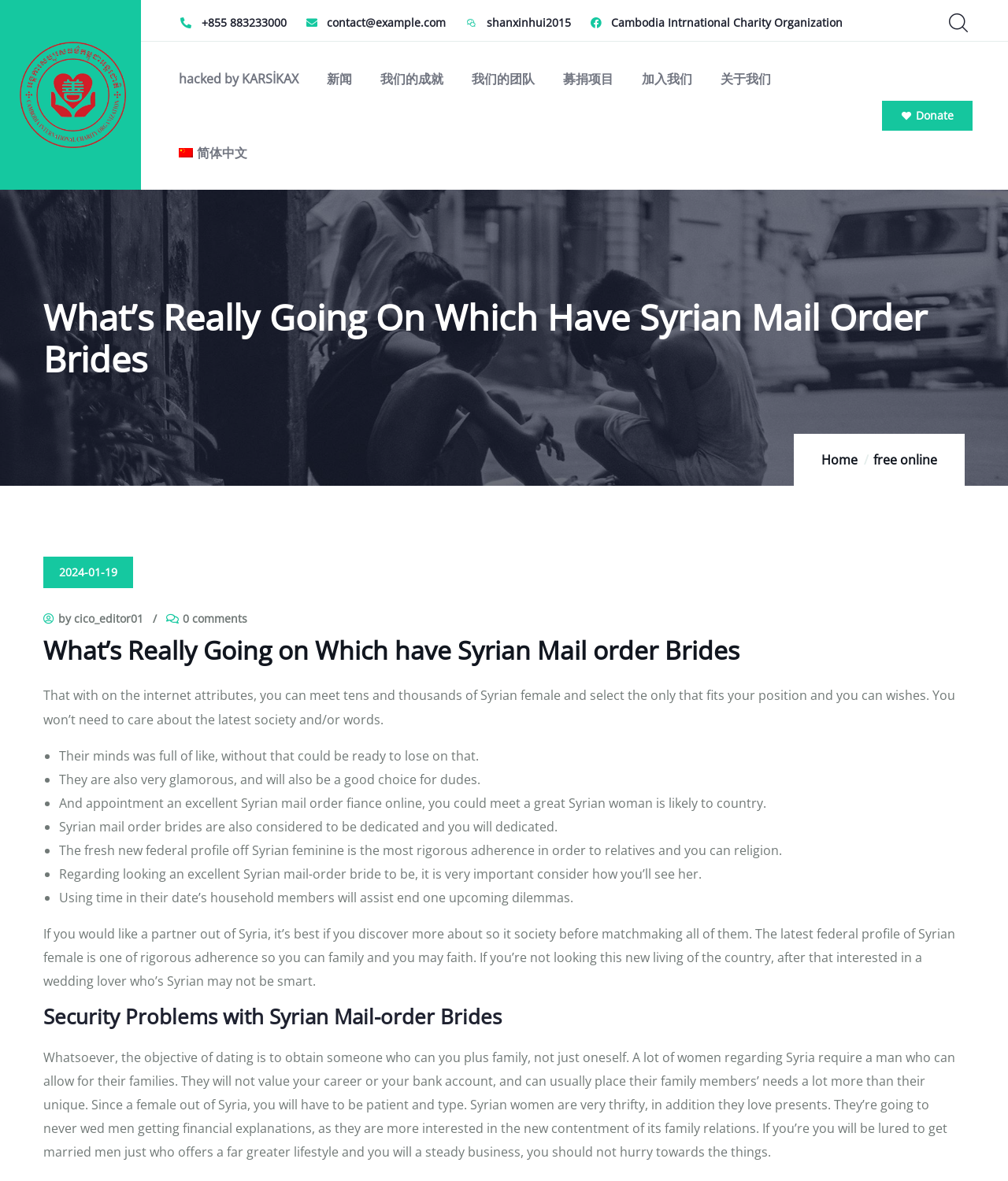Extract the bounding box coordinates for the UI element described by the text: "free online". The coordinates should be in the form of [left, top, right, bottom] with values between 0 and 1.

[0.866, 0.382, 0.93, 0.397]